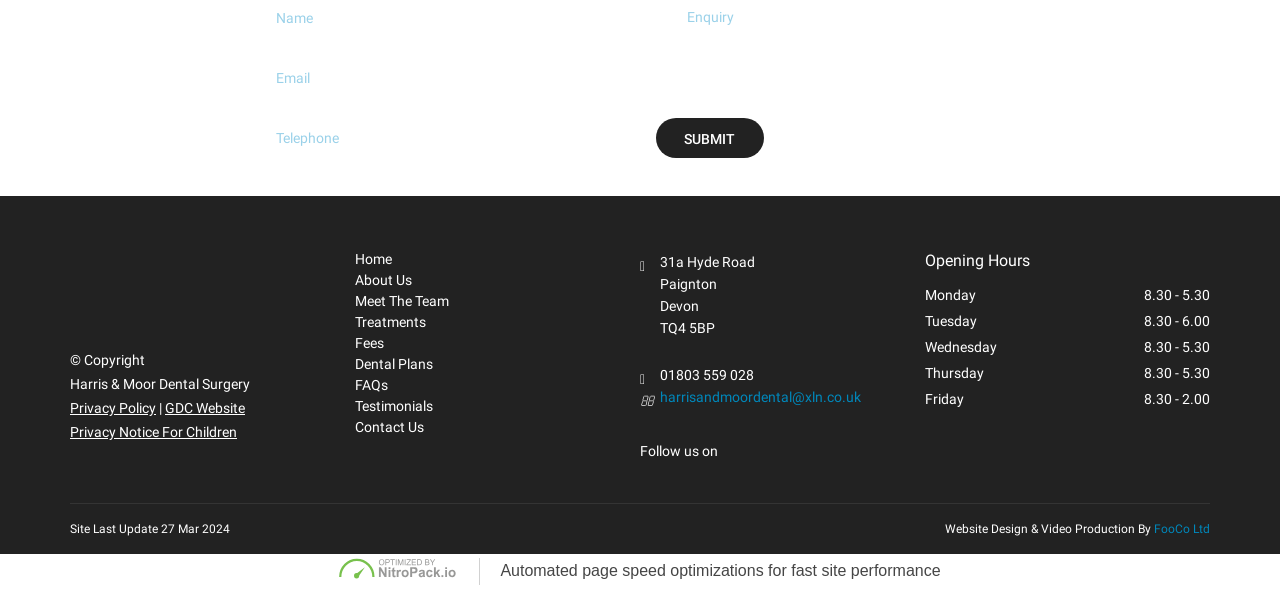What is the name of the dental surgery?
Based on the image, give a one-word or short phrase answer.

Harris And Moor Dental Surgery